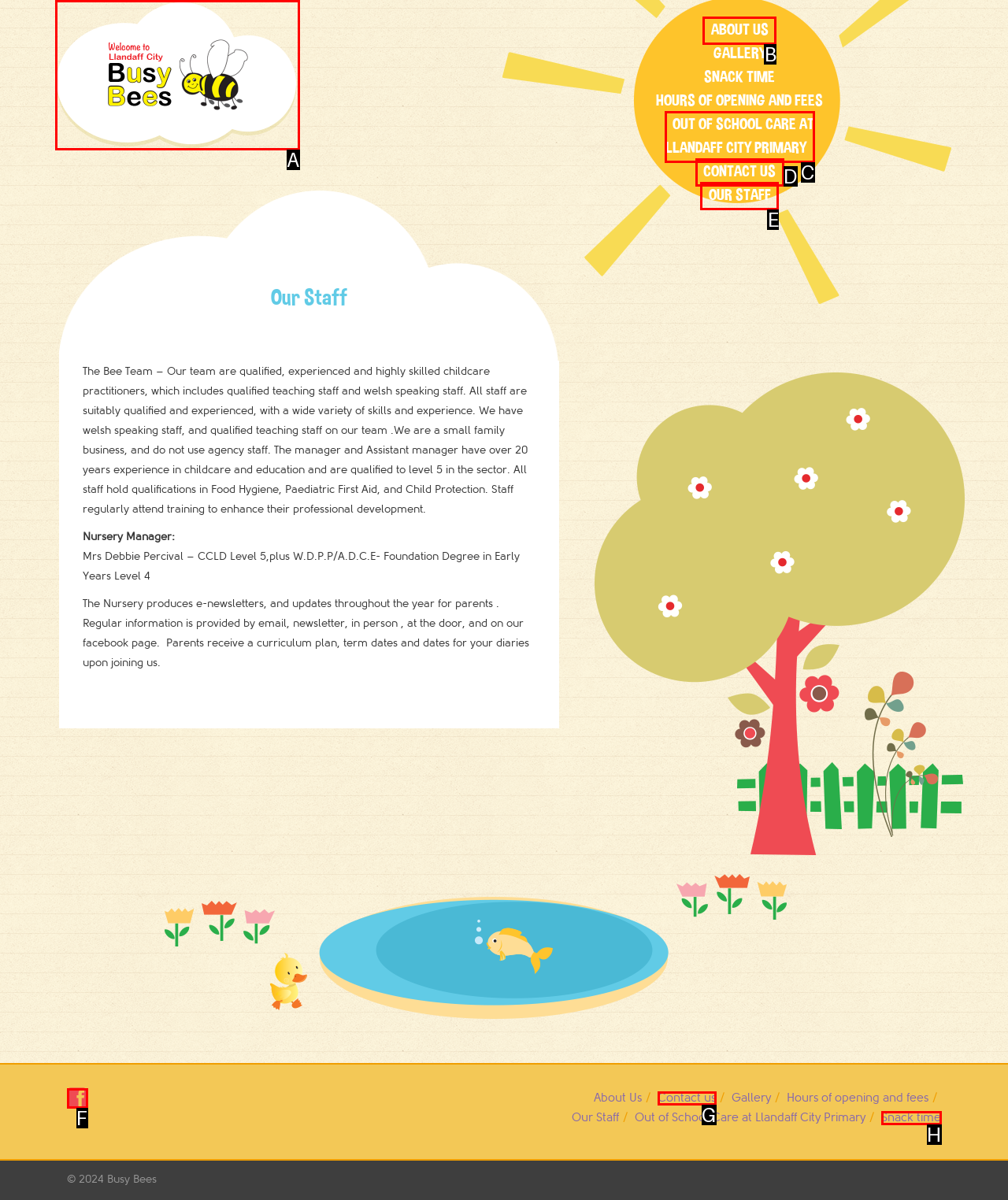Show which HTML element I need to click to perform this task: Click ABOUT US Answer with the letter of the correct choice.

B